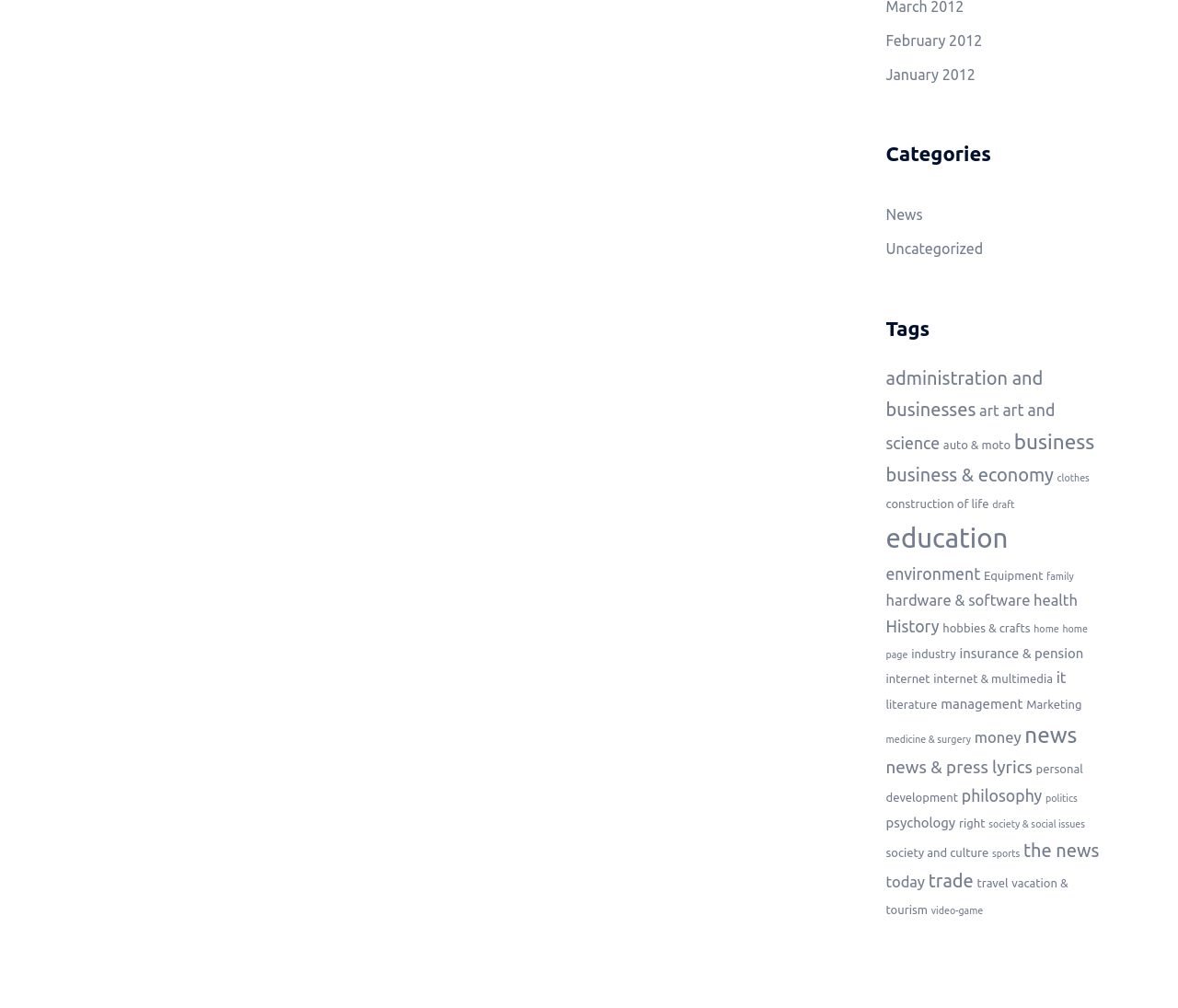Using the webpage screenshot and the element description wpd AG, determine the bounding box coordinates. Specify the coordinates in the format (top-left x, top-left y, bottom-right x, bottom-right y) with values ranging from 0 to 1.

None